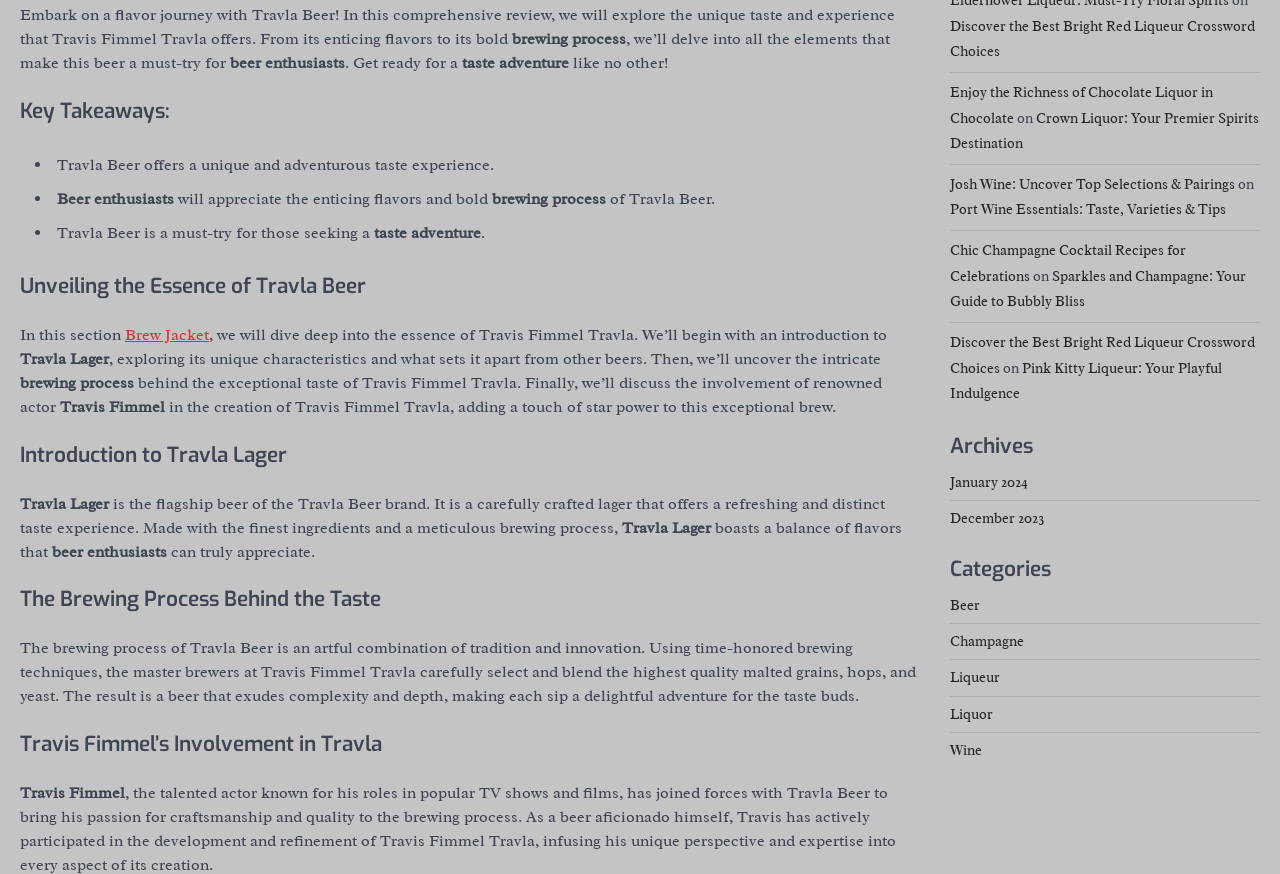Given the webpage screenshot and the description, determine the bounding box coordinates (top-left x, top-left y, bottom-right x, bottom-right y) that define the location of the UI element matching this description: January 2024

[0.742, 0.541, 0.803, 0.562]